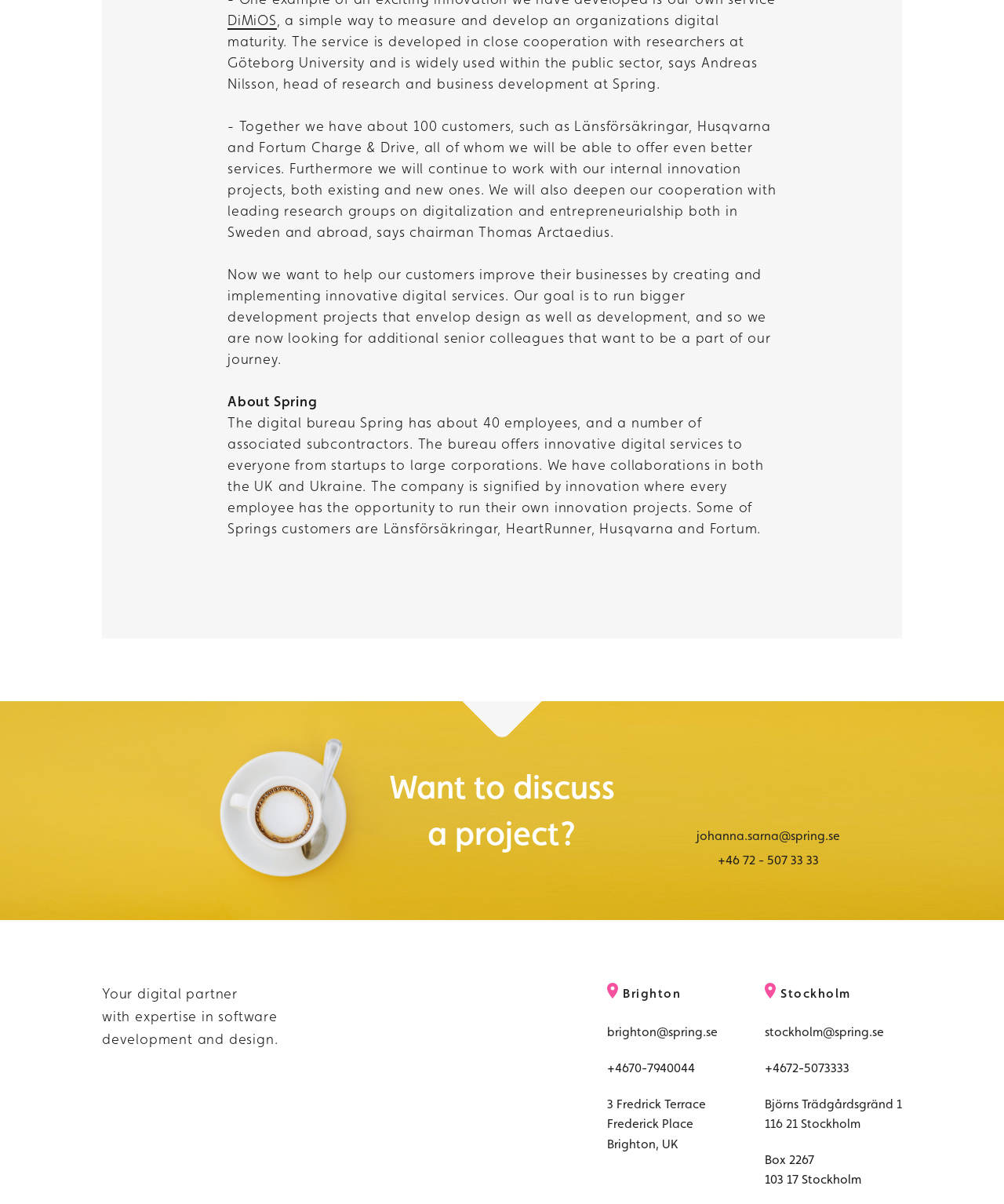Locate the bounding box coordinates of the element that needs to be clicked to carry out the instruction: "Contact johanna.sarna@spring.se". The coordinates should be given as four float numbers ranging from 0 to 1, i.e., [left, top, right, bottom].

[0.694, 0.687, 0.837, 0.704]